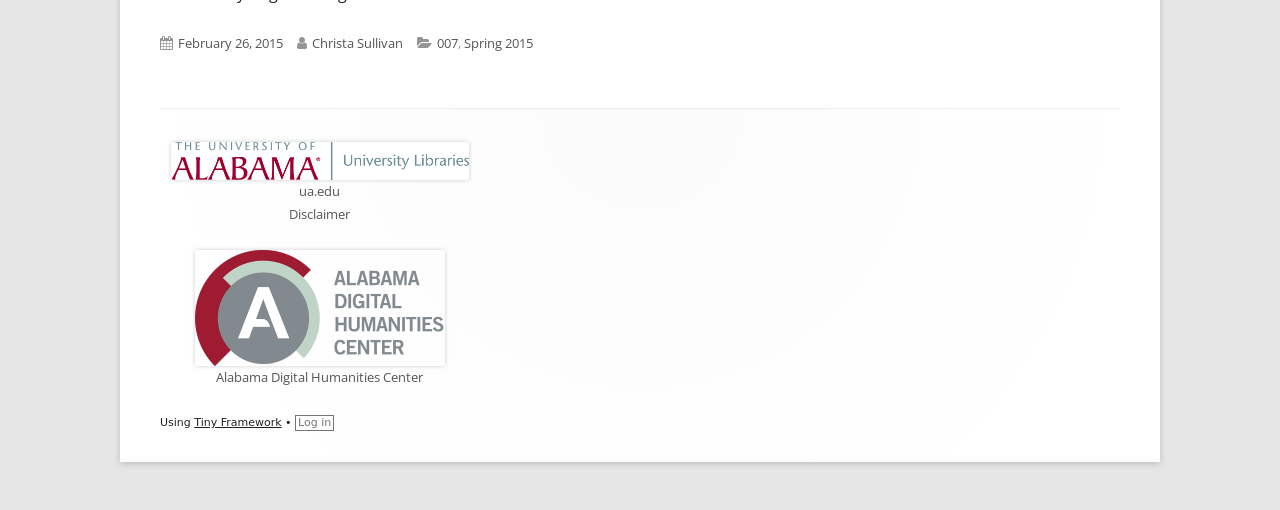Can you find the bounding box coordinates of the area I should click to execute the following instruction: "Share this job case study on LinkedIn"?

None